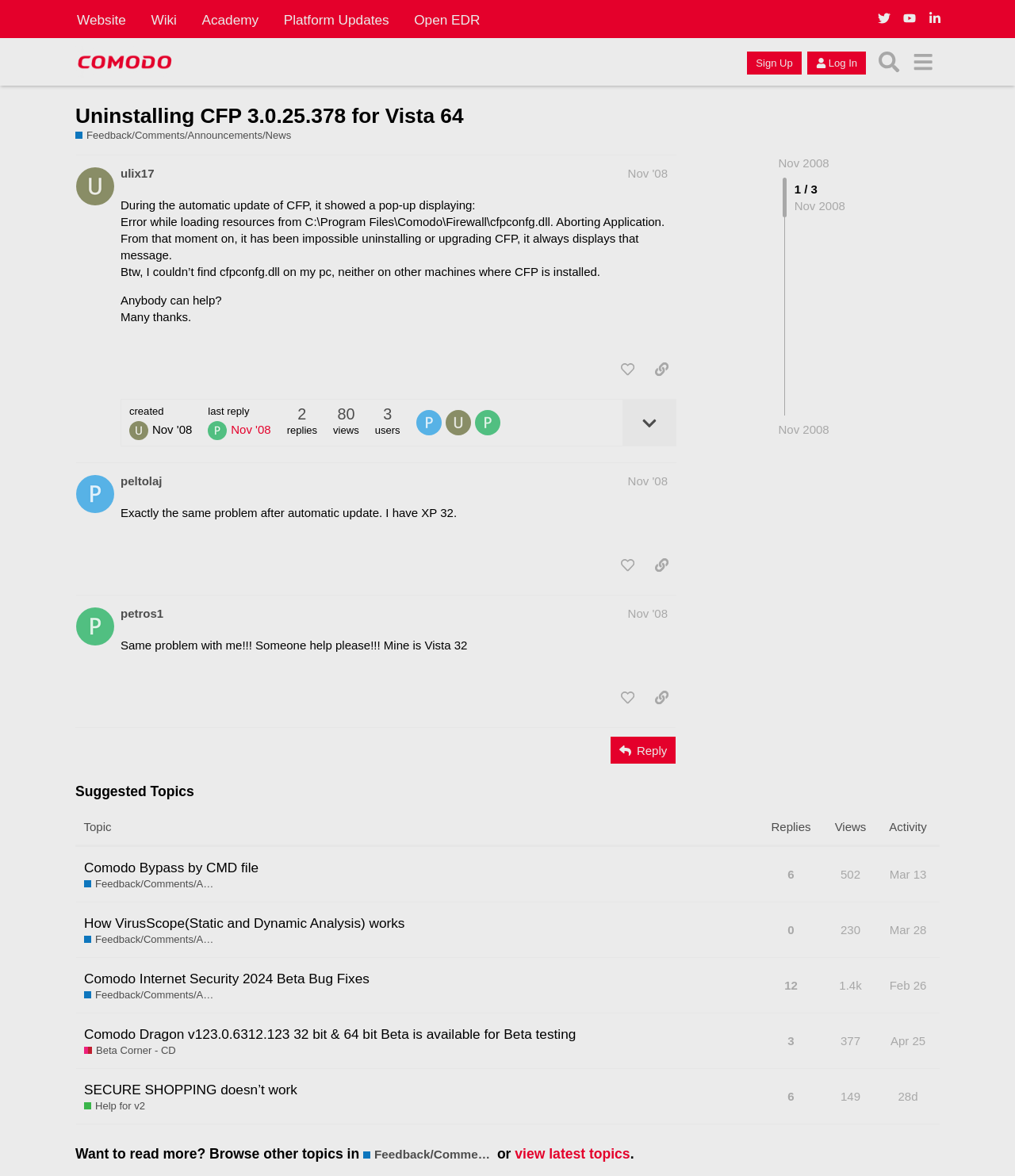Given the element description, predict the bounding box coordinates in the format (top-left x, top-left y, bottom-right x, bottom-right y). Make sure all values are between 0 and 1. Here is the element description: SECURE SHOPPING doesn’t work

[0.083, 0.909, 0.293, 0.943]